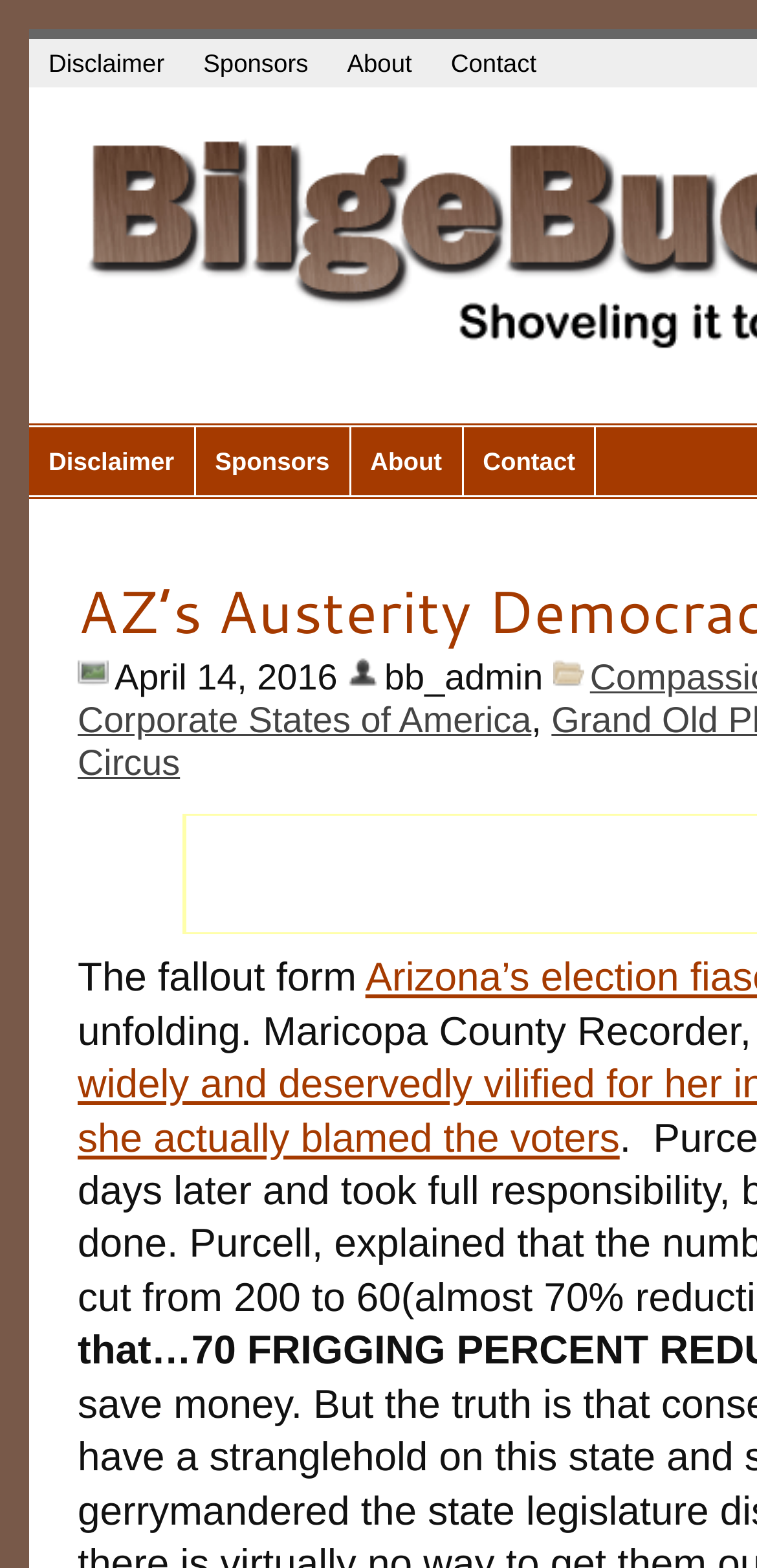What is the date of the article?
Give a detailed and exhaustive answer to the question.

I looked for the date of the article and found it in the StaticText element 'April 14, 2016'.